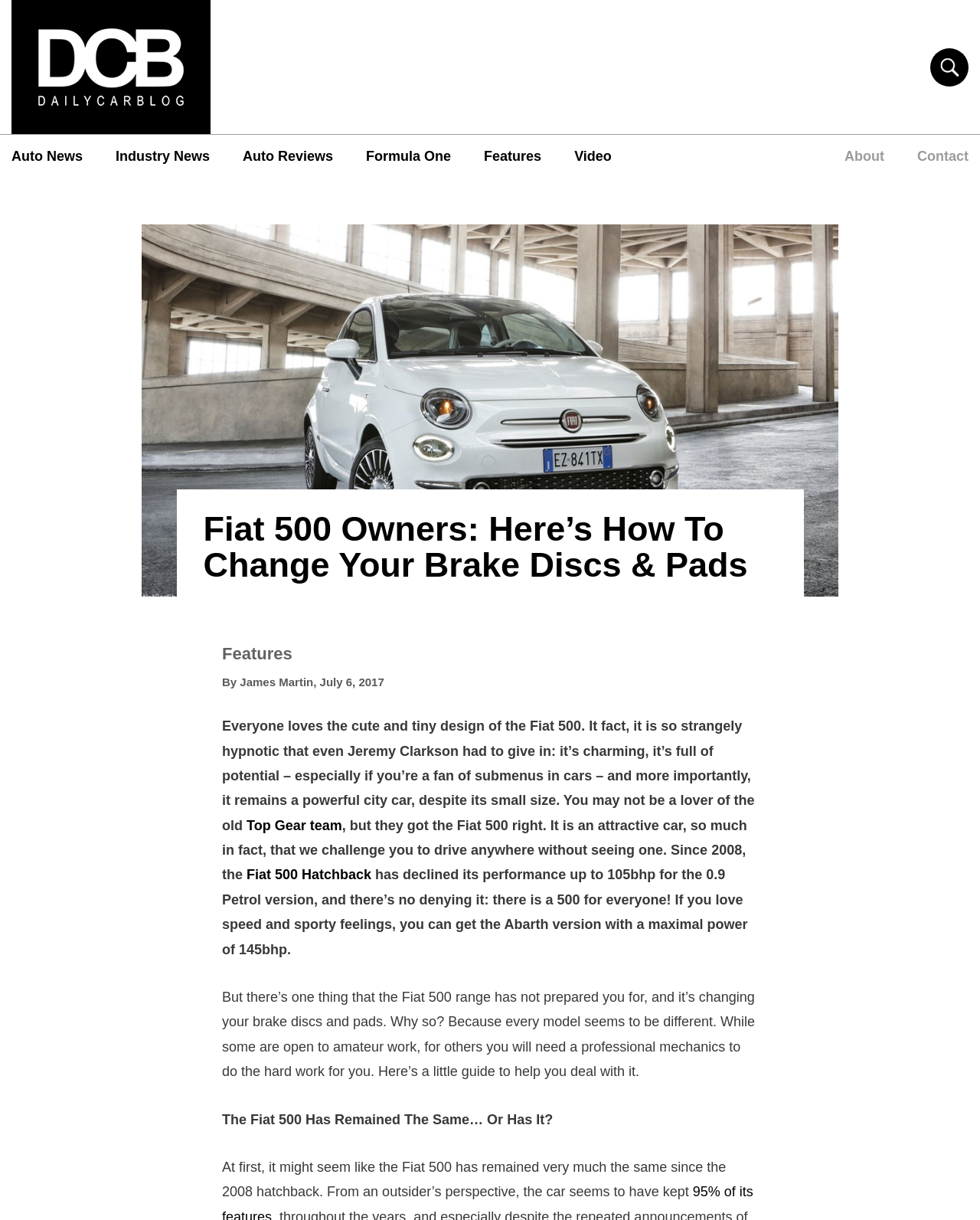Identify the bounding box coordinates for the UI element described as: "Video". The coordinates should be provided as four floats between 0 and 1: [left, top, right, bottom].

[0.586, 0.12, 0.624, 0.137]